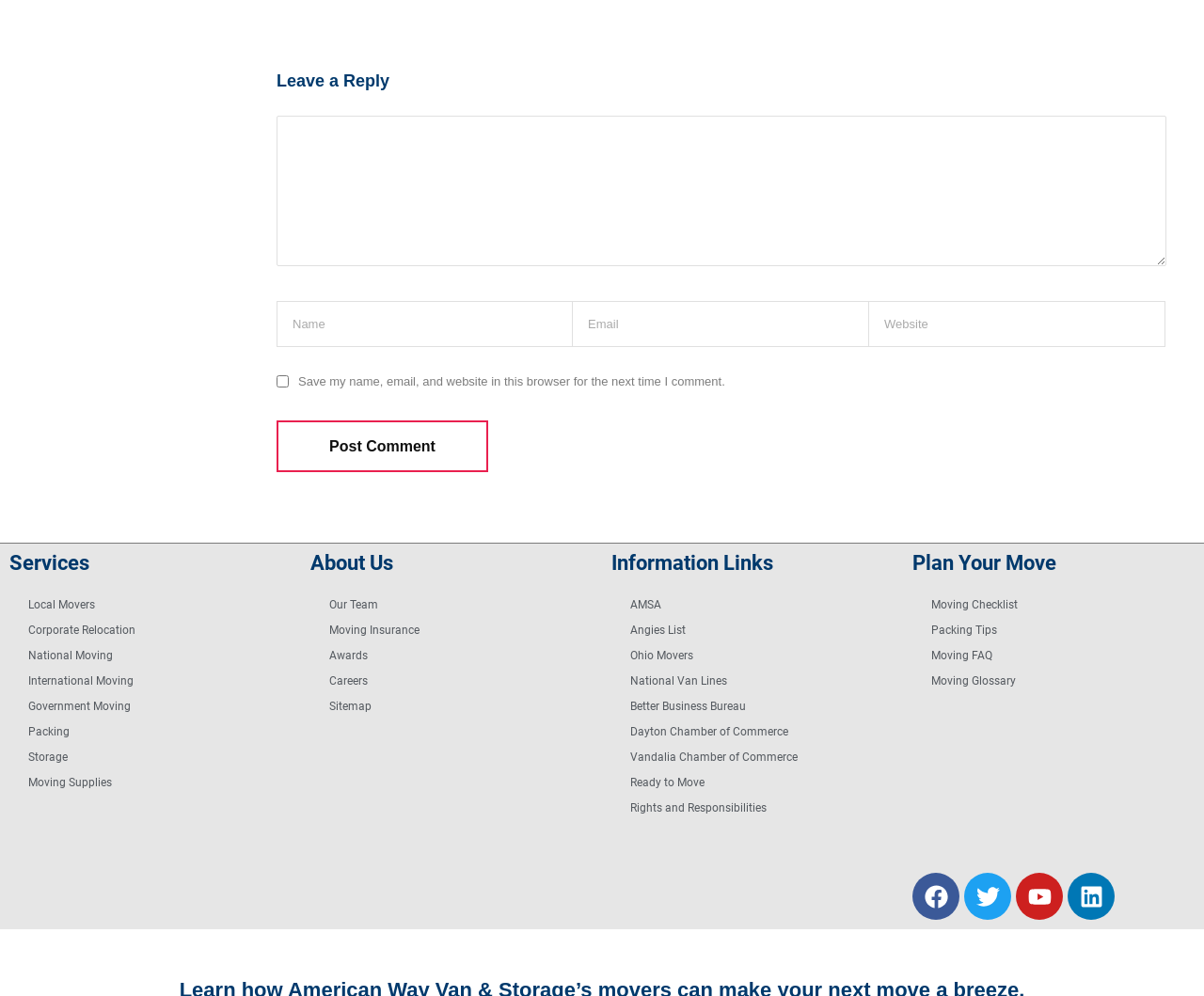Locate the bounding box coordinates of the clickable region to complete the following instruction: "Visit the About Us page."

[0.258, 0.595, 0.492, 0.621]